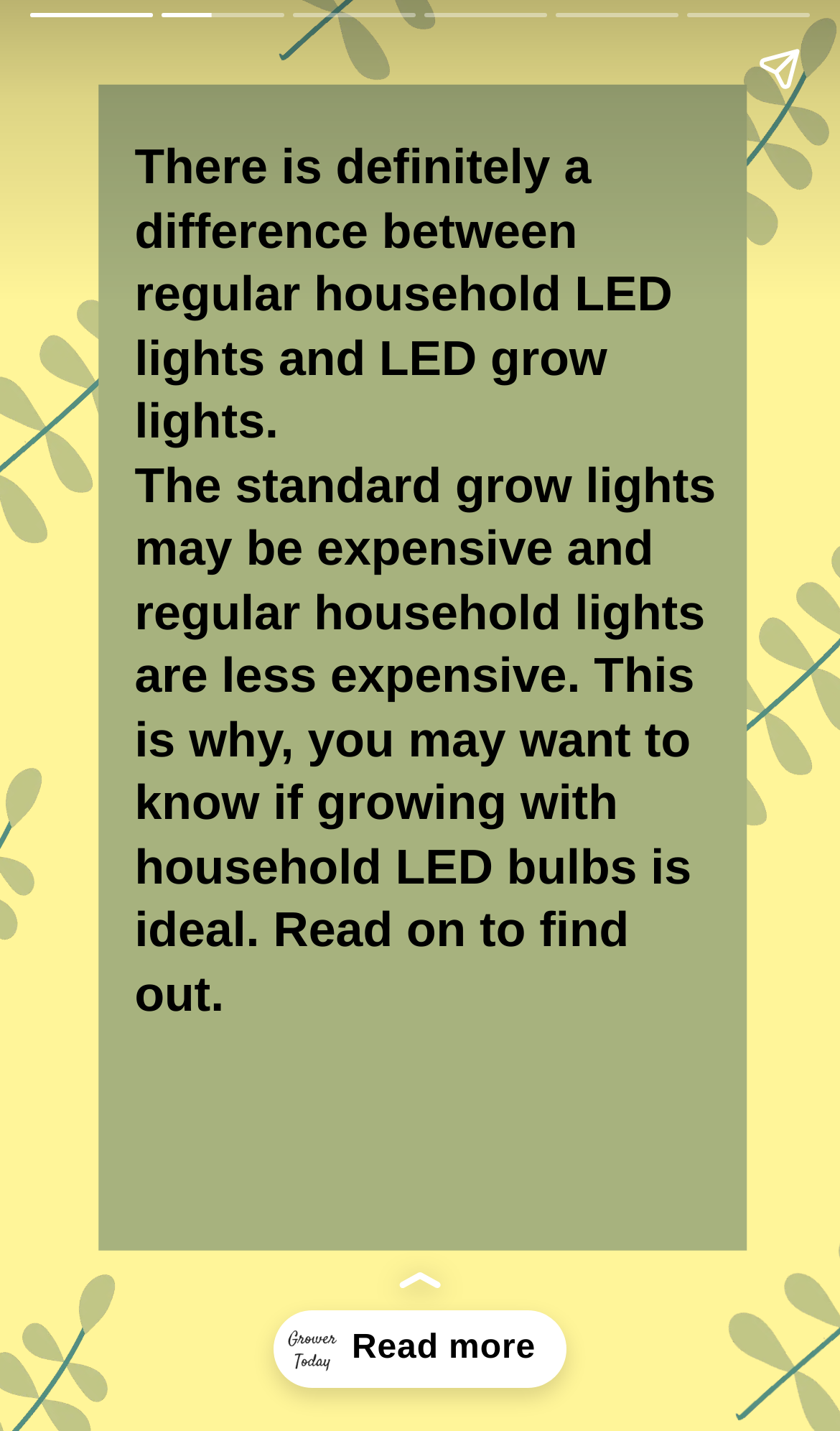What is the main topic of this article?
Give a detailed and exhaustive answer to the question.

Based on the heading and the content of the webpage, it is clear that the main topic of this article is about using household LED bulbs for growing, and whether it is ideal or not.